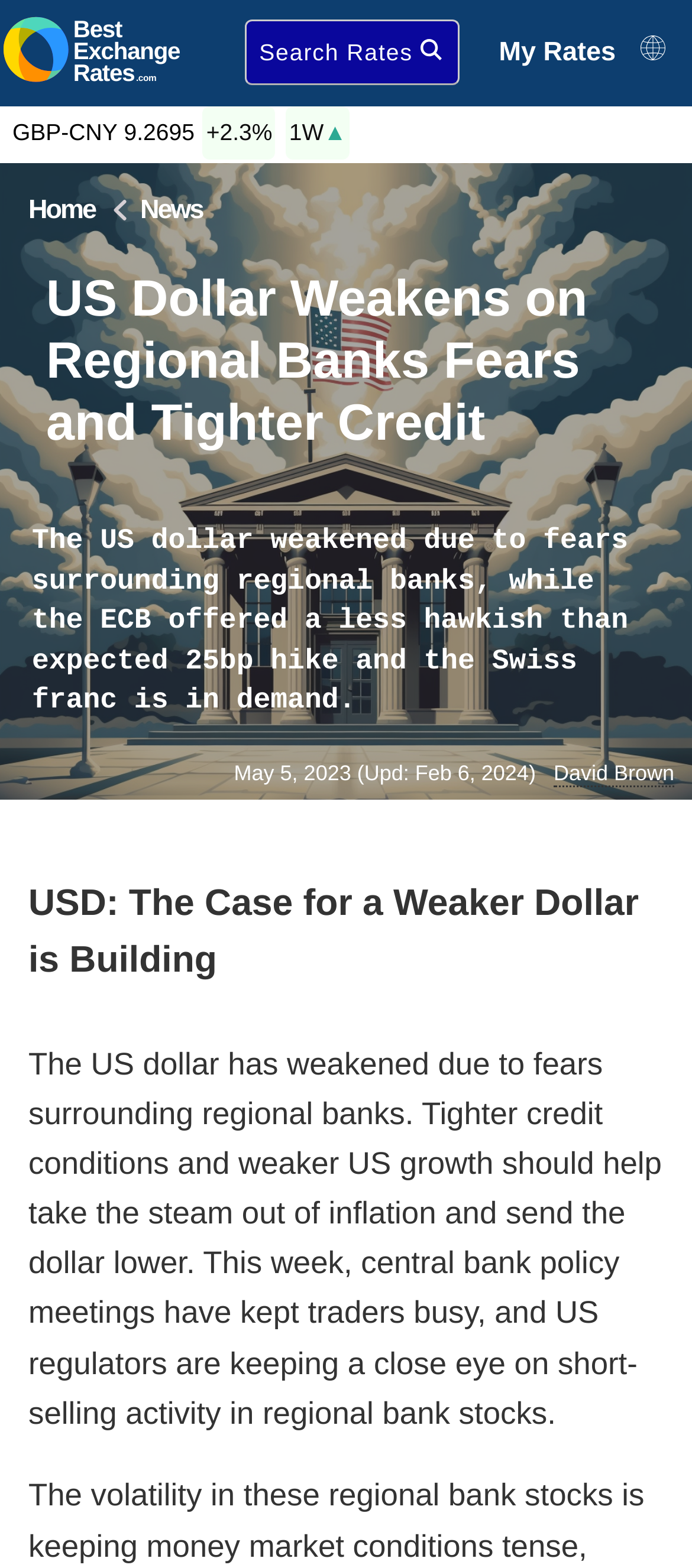What is the trend of the US dollar?
Please provide an in-depth and detailed response to the question.

I found the answer by reading the static text 'The US dollar has weakened due to fears surrounding regional banks. Tighter credit conditions and weaker US growth should help take the steam out of inflation and send the dollar lower.' which indicates that the trend of the US dollar is weaker.